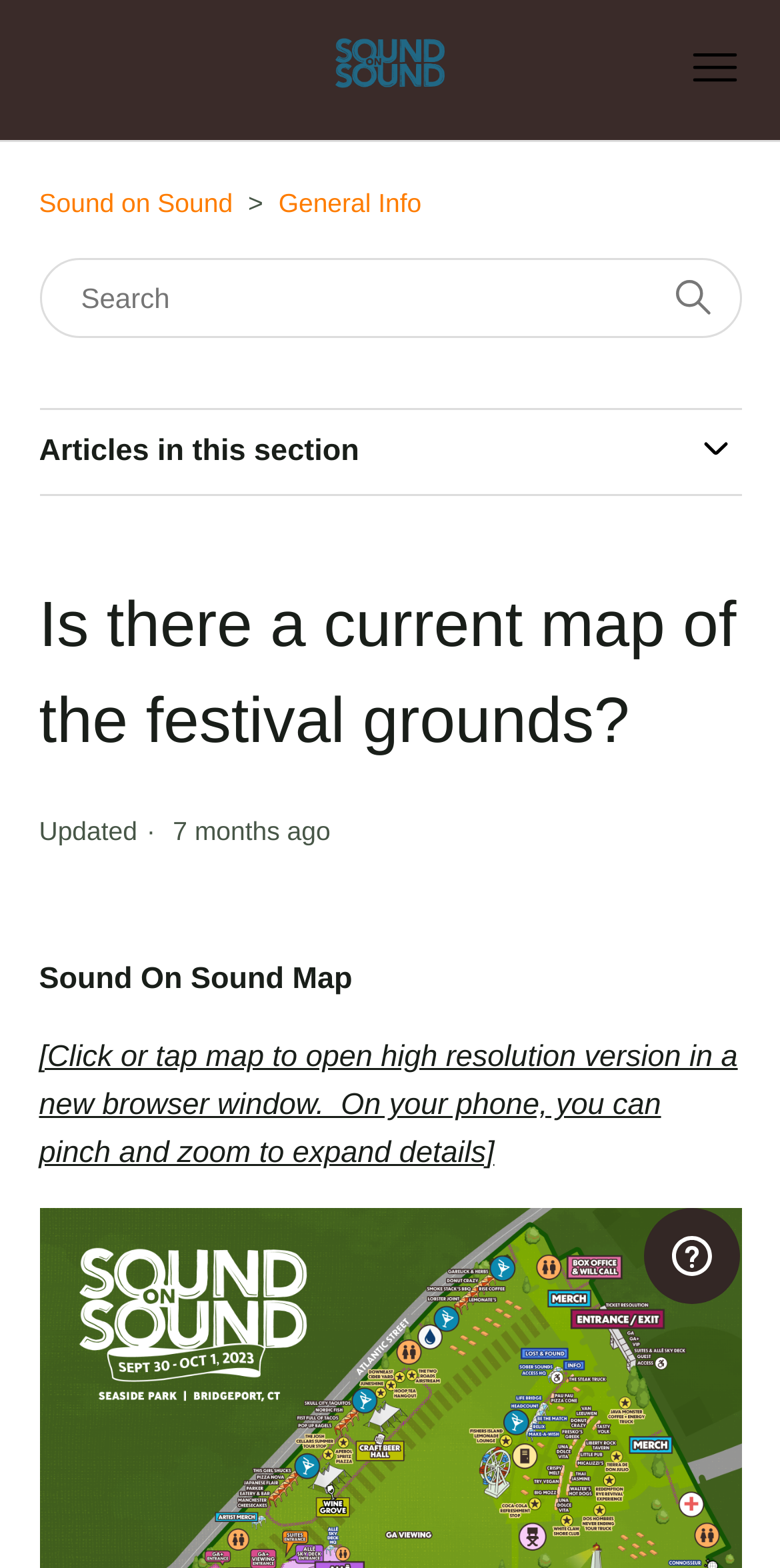Please analyze the image and give a detailed answer to the question:
What is the purpose of the button on the top right?

I found the answer by looking at the button on the top right of the webpage, which has an image and the text 'Toggle navigation menu' when I hover over it.